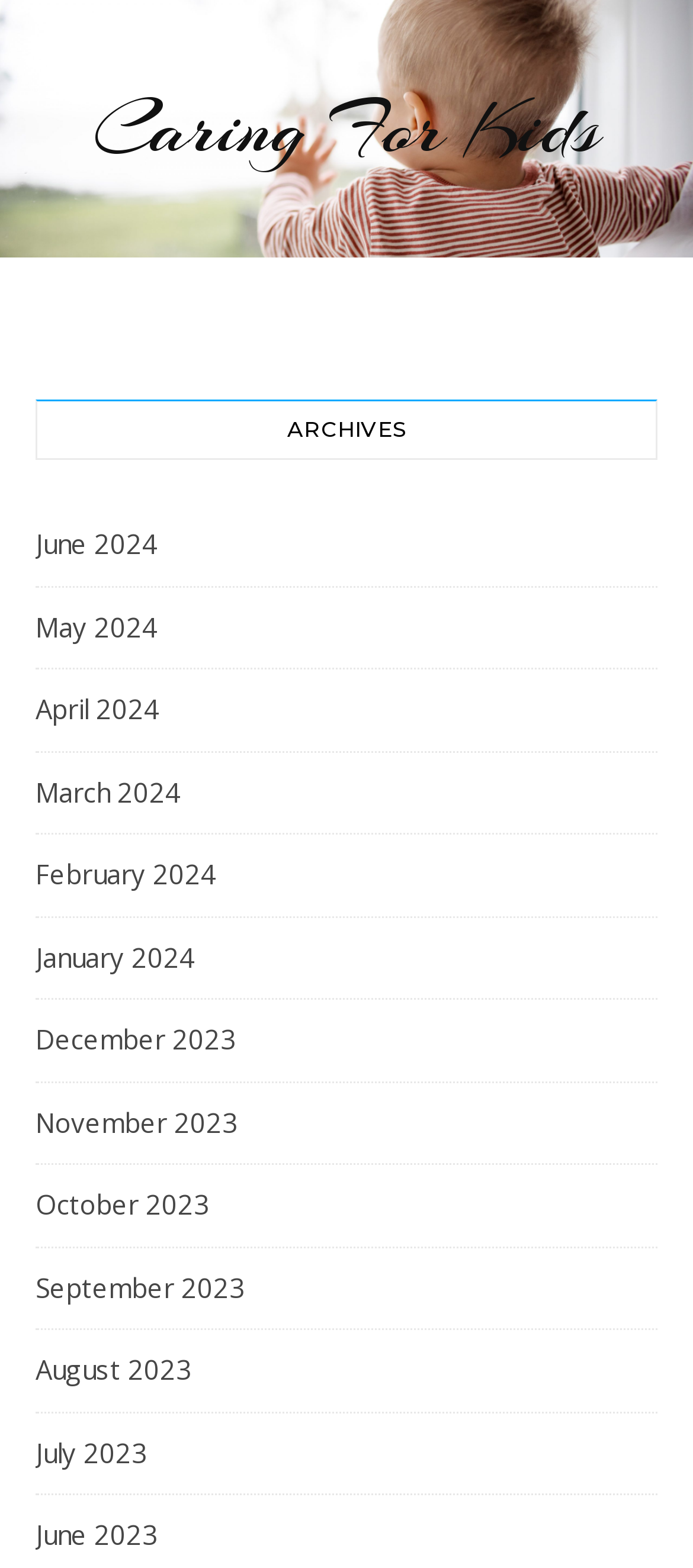Provide the bounding box coordinates for the specified HTML element described in this description: "July 2023". The coordinates should be four float numbers ranging from 0 to 1, in the format [left, top, right, bottom].

[0.051, 0.909, 0.213, 0.945]